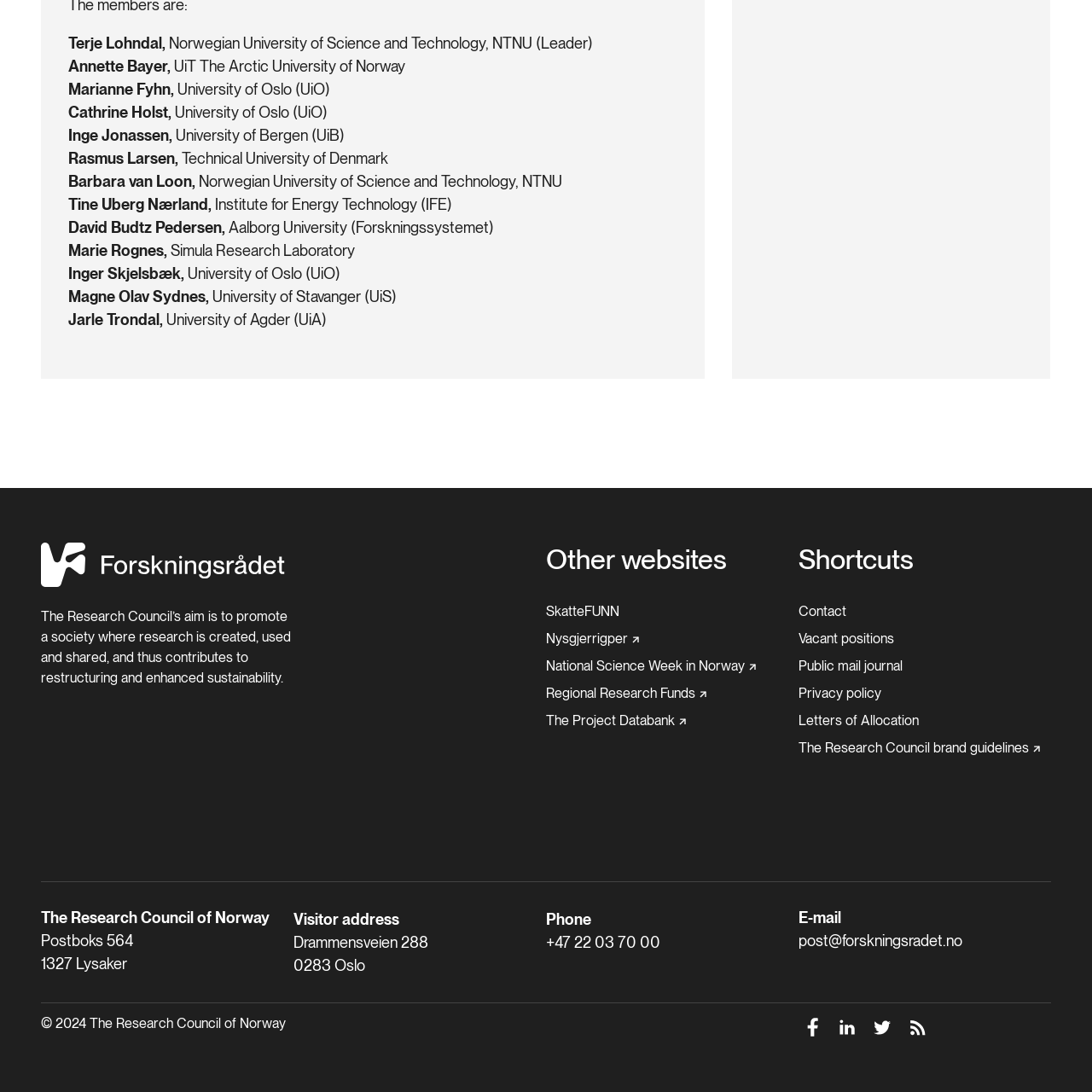Give a one-word or one-phrase response to the question: 
What is the phone number of the Research Council?

+47 22 03 70 00